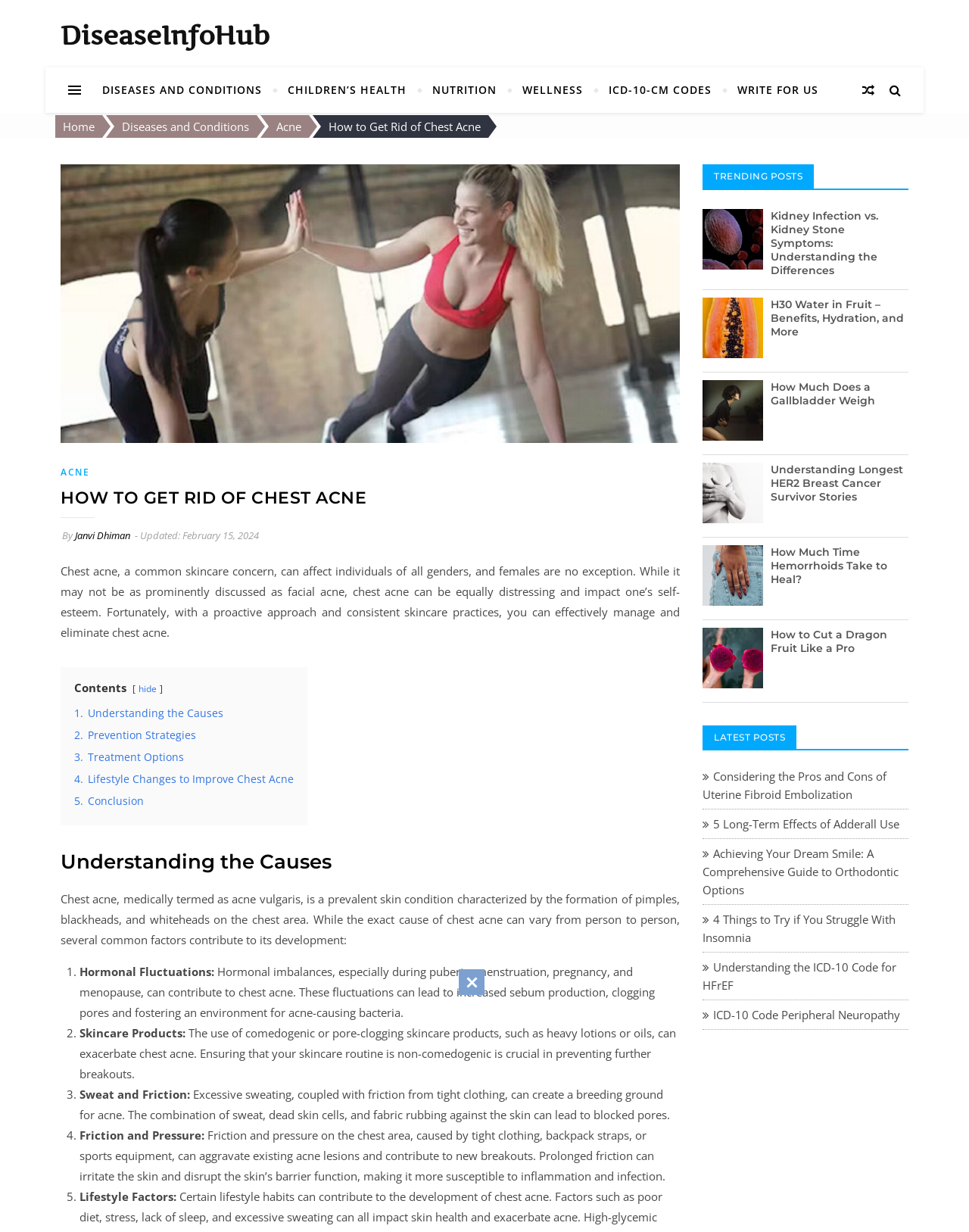Please locate the bounding box coordinates of the region I need to click to follow this instruction: "View the 'TAG ARCHIVES: ADVERTISING STRATEGY' heading".

None